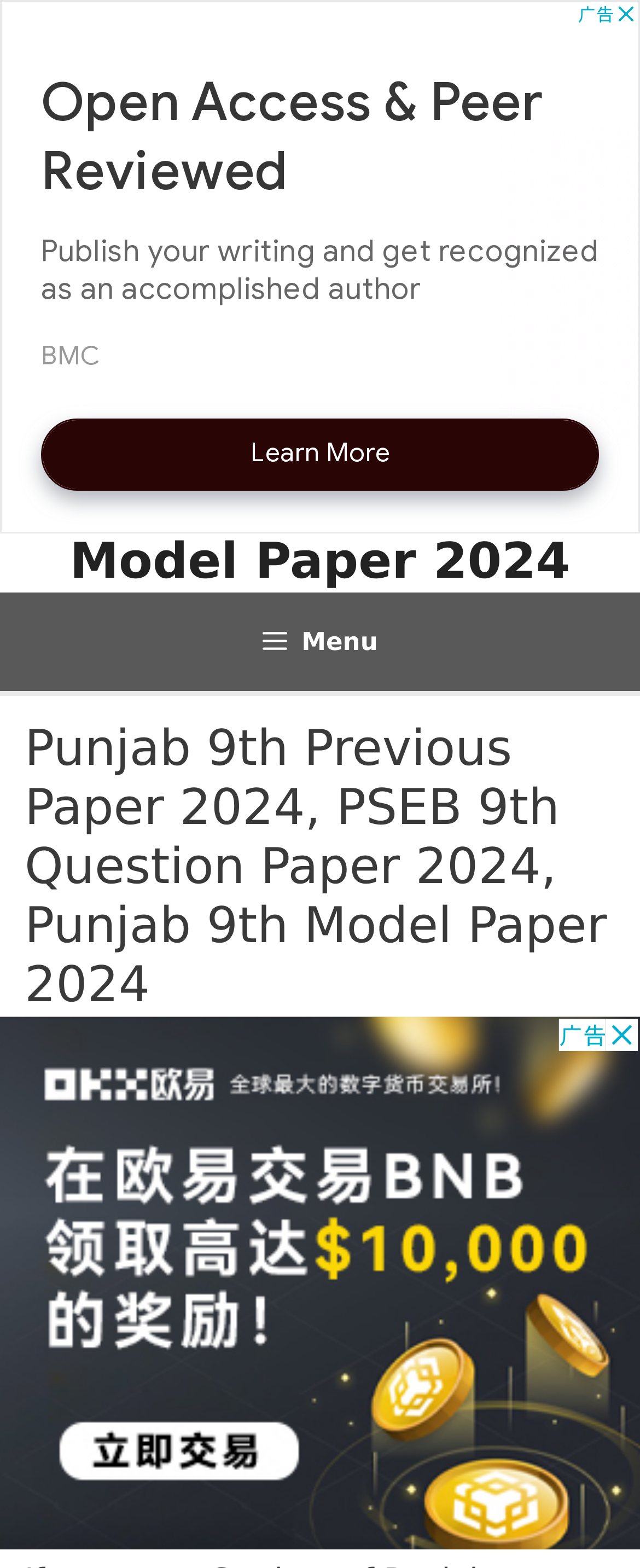From the webpage screenshot, identify the region described by Model Paper 2024. Provide the bounding box coordinates as (top-left x, top-left y, bottom-right x, bottom-right y), with each value being a floating point number between 0 and 1.

[0.109, 0.0, 0.891, 0.037]